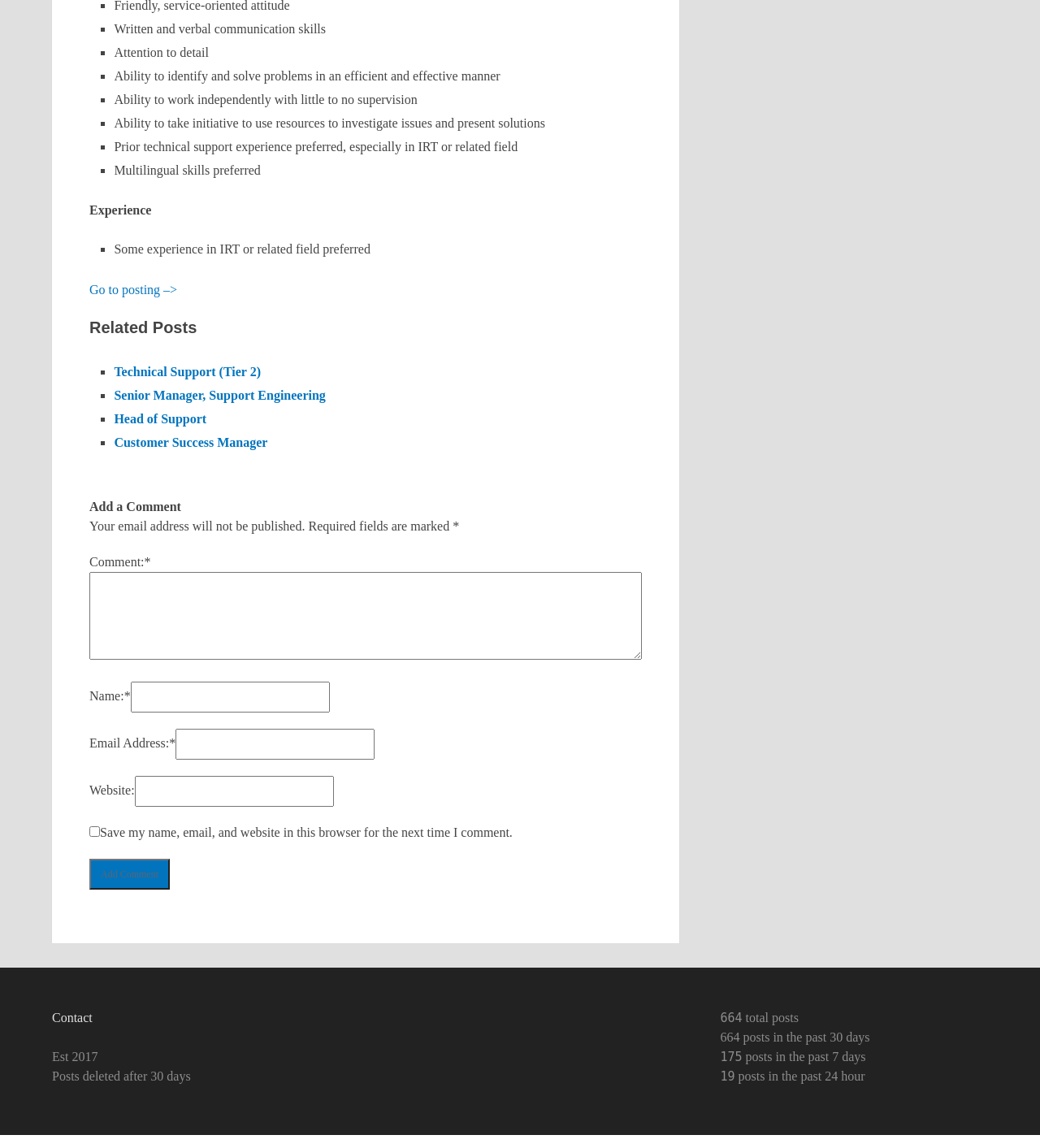Give a concise answer using only one word or phrase for this question:
How often are posts deleted?

After 30 days